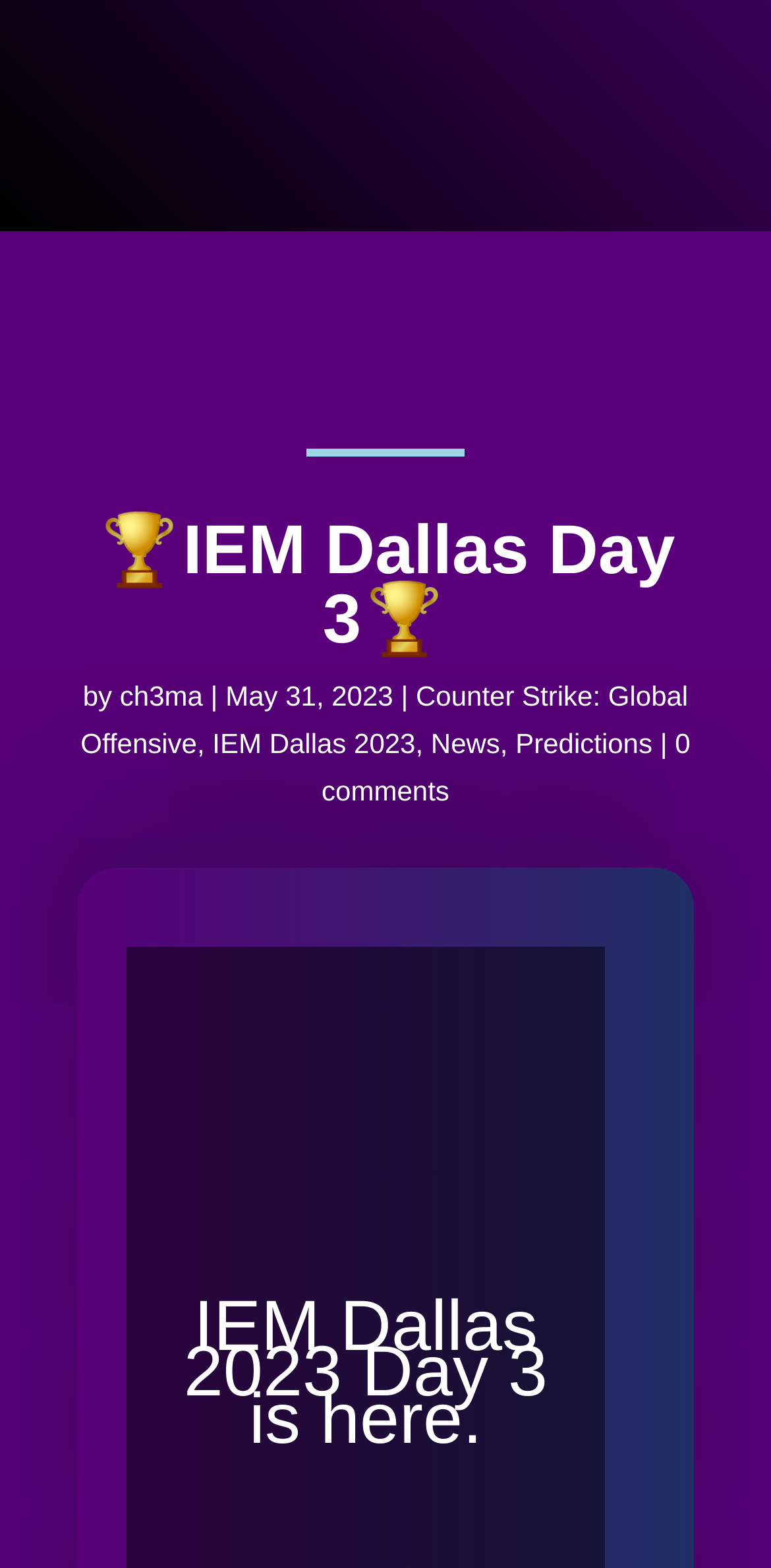Give a one-word or one-phrase response to the question:
What is the date of the event?

May 31, 2023